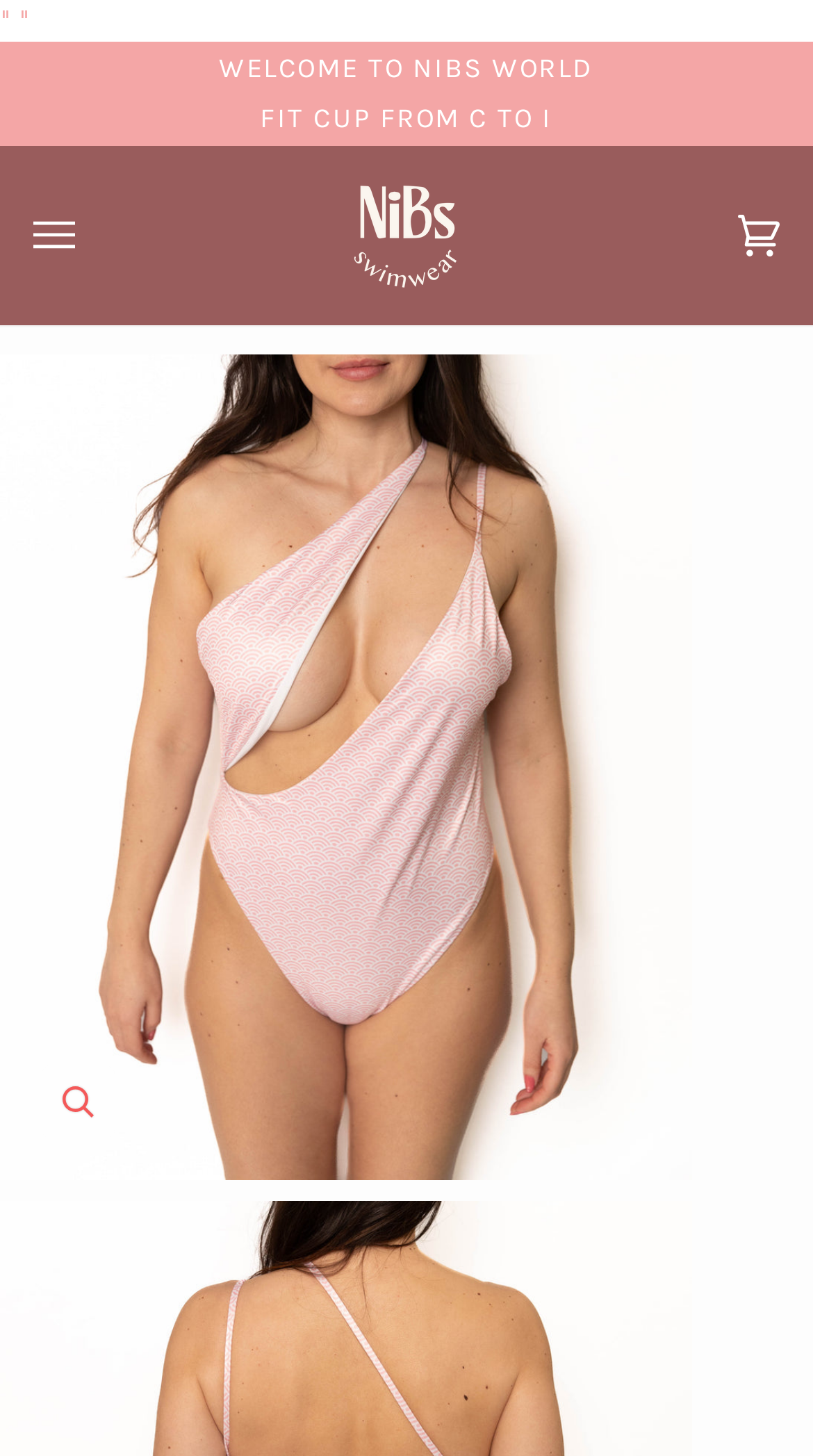Provide a one-word or short-phrase response to the question:
What is the range of cup sizes available?

C to I